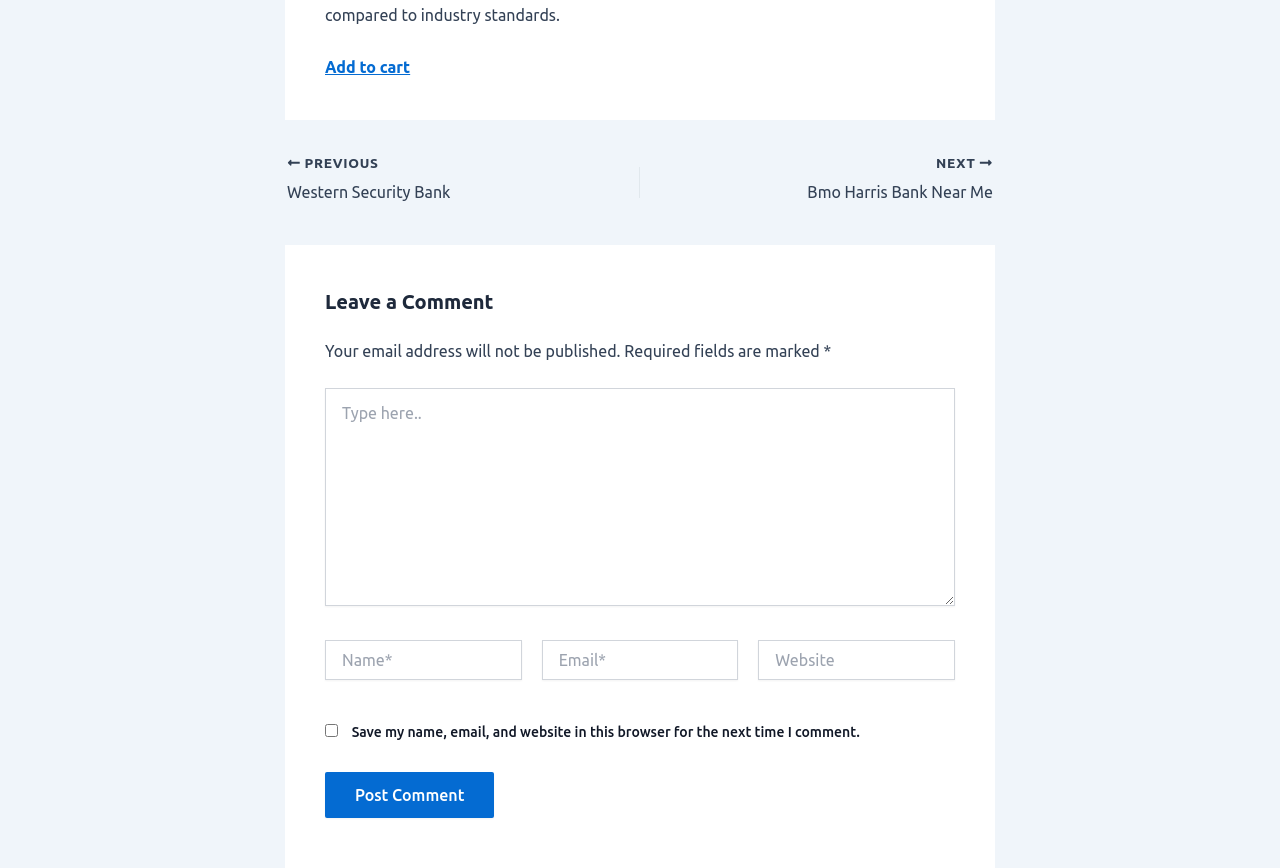Reply to the question with a single word or phrase:
What is the required information to leave a comment?

Name and email